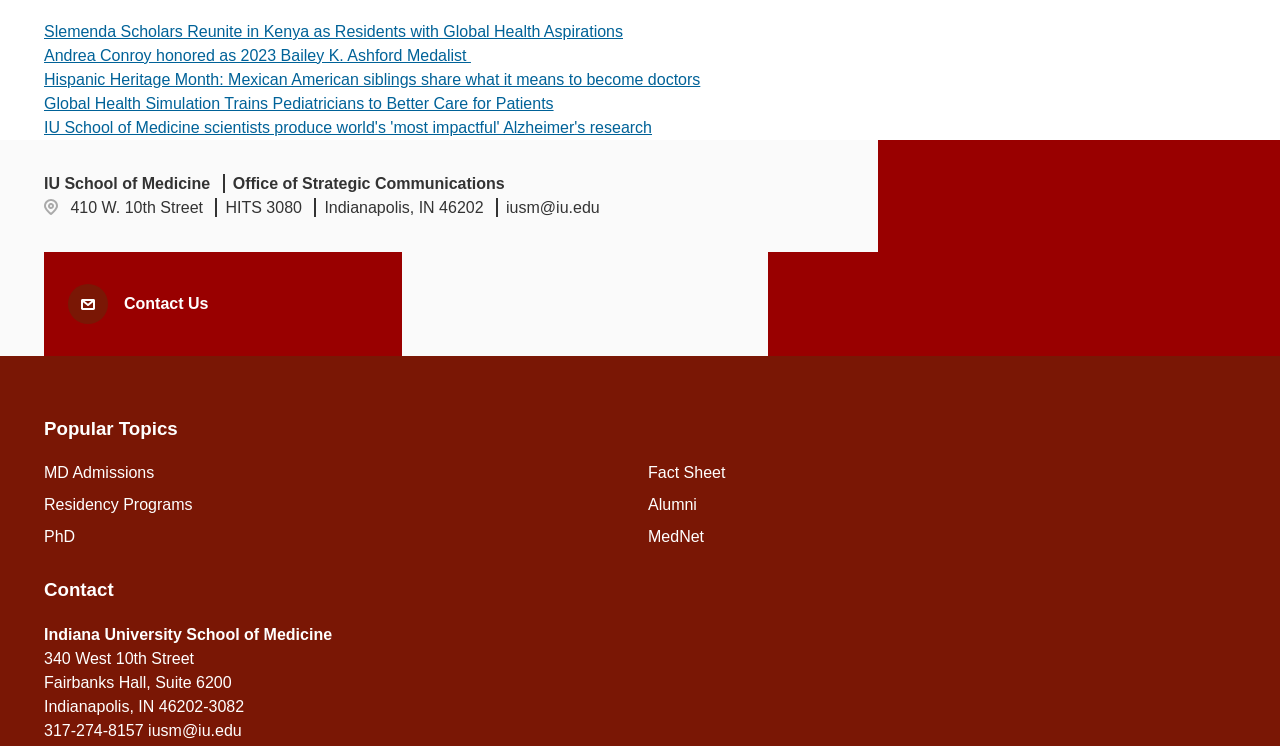Please indicate the bounding box coordinates of the element's region to be clicked to achieve the instruction: "View phone number". Provide the coordinates as four float numbers between 0 and 1, i.e., [left, top, right, bottom].

[0.034, 0.968, 0.112, 0.991]